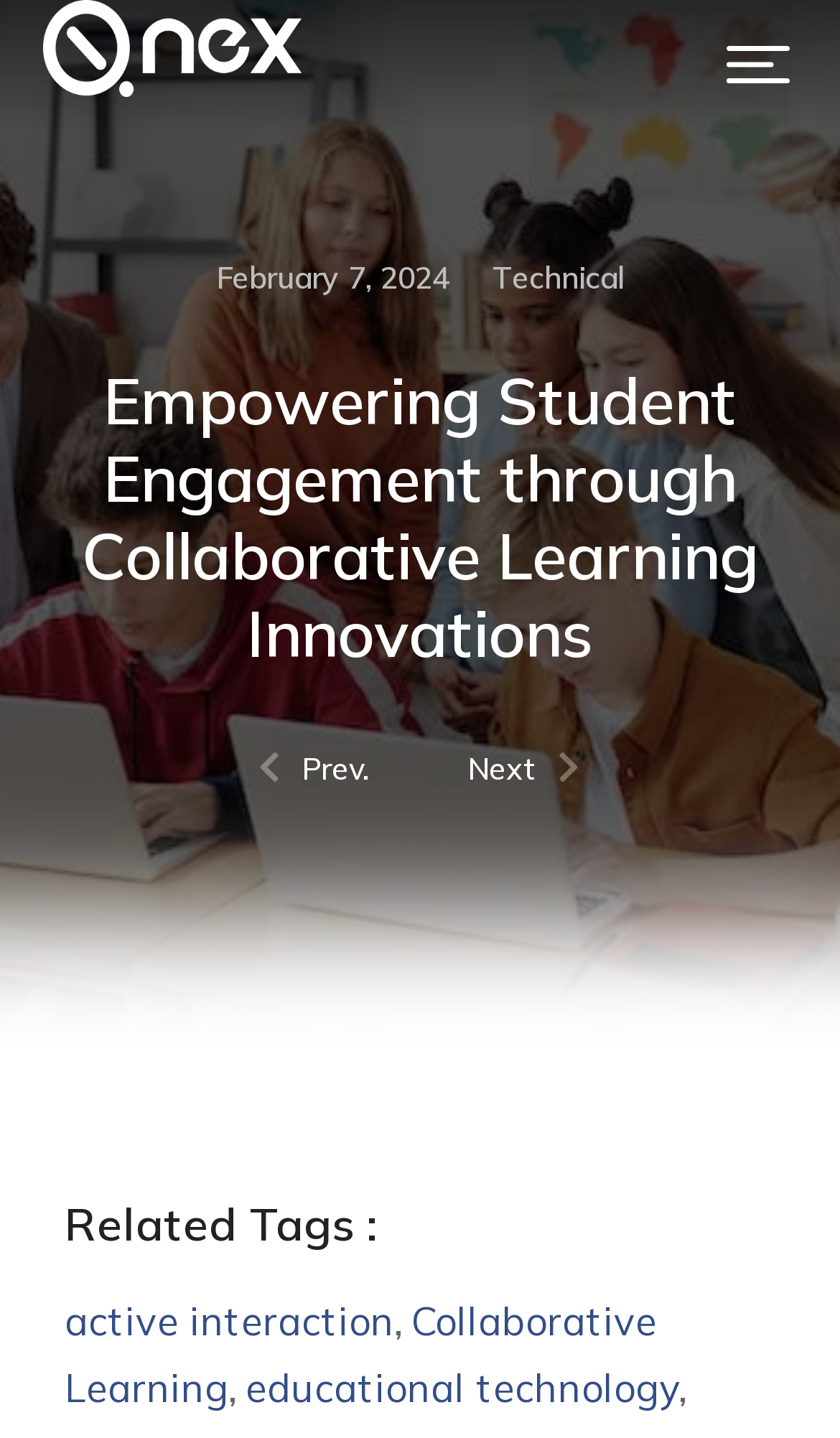Pinpoint the bounding box coordinates of the clickable area necessary to execute the following instruction: "Toggle the Menu". The coordinates should be given as four float numbers between 0 and 1, namely [left, top, right, bottom].

[0.856, 0.0, 0.949, 0.09]